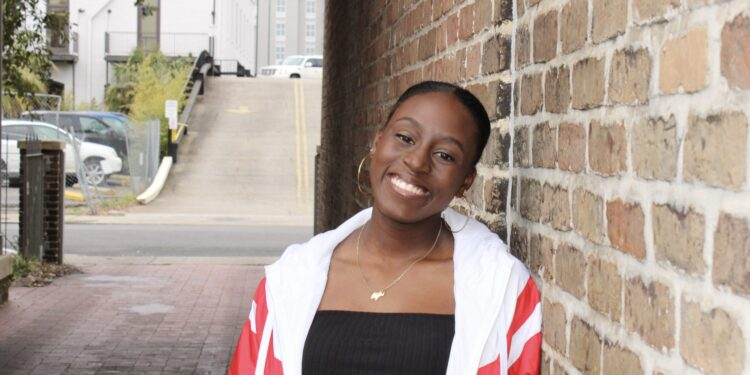Provide a brief response in the form of a single word or phrase:
What is the setting of the image?

Urban alleyway